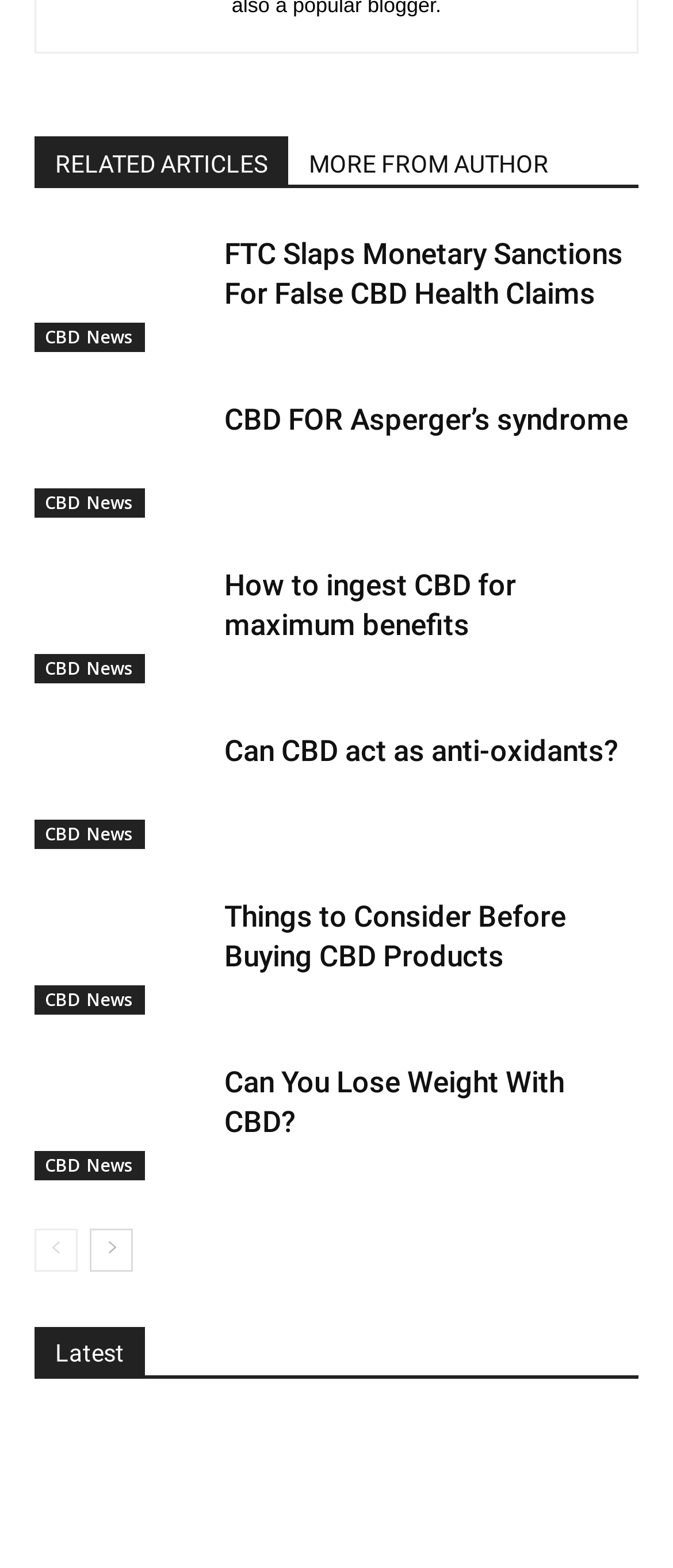Give a one-word or one-phrase response to the question:
What is the category of the article 'FTC Slaps Monetary Sanctions For False CBD Health Claims'?

CBD News